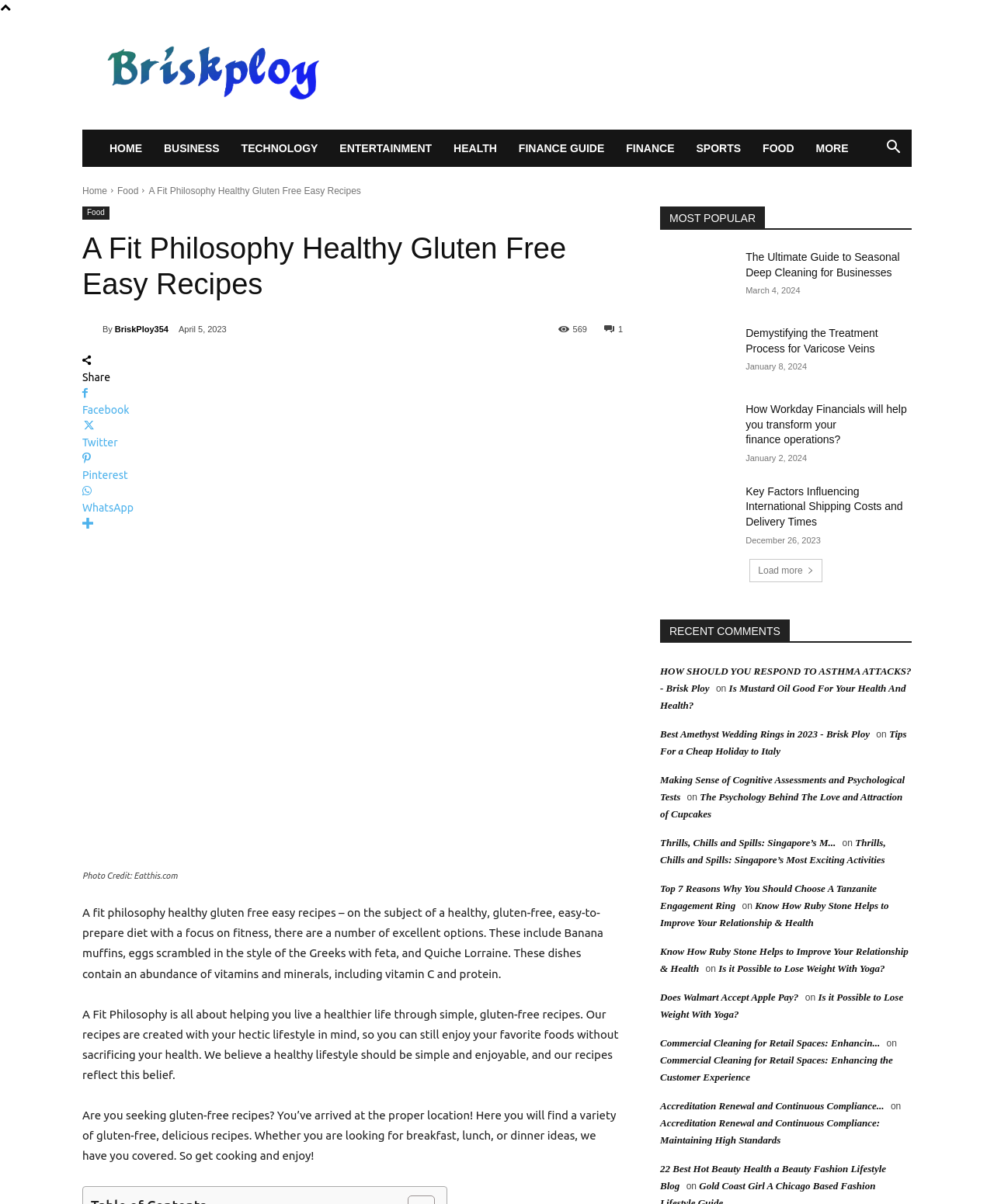Determine the coordinates of the bounding box that should be clicked to complete the instruction: "View the 'MOST POPULAR' section". The coordinates should be represented by four float numbers between 0 and 1: [left, top, right, bottom].

[0.664, 0.172, 0.917, 0.191]